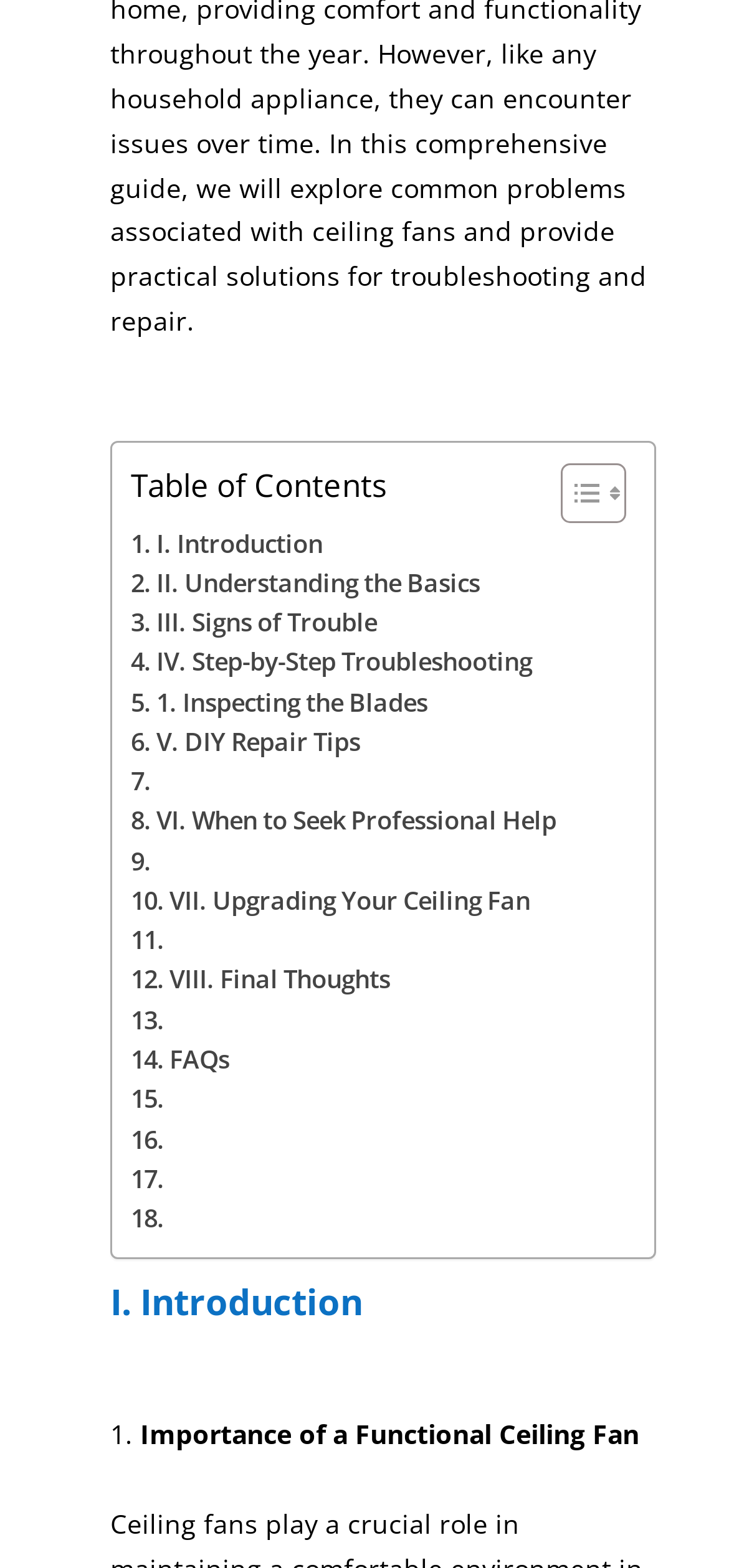Locate the bounding box coordinates of the area you need to click to fulfill this instruction: 'Read about DIY Repair Tips'. The coordinates must be in the form of four float numbers ranging from 0 to 1: [left, top, right, bottom].

[0.179, 0.461, 0.494, 0.486]